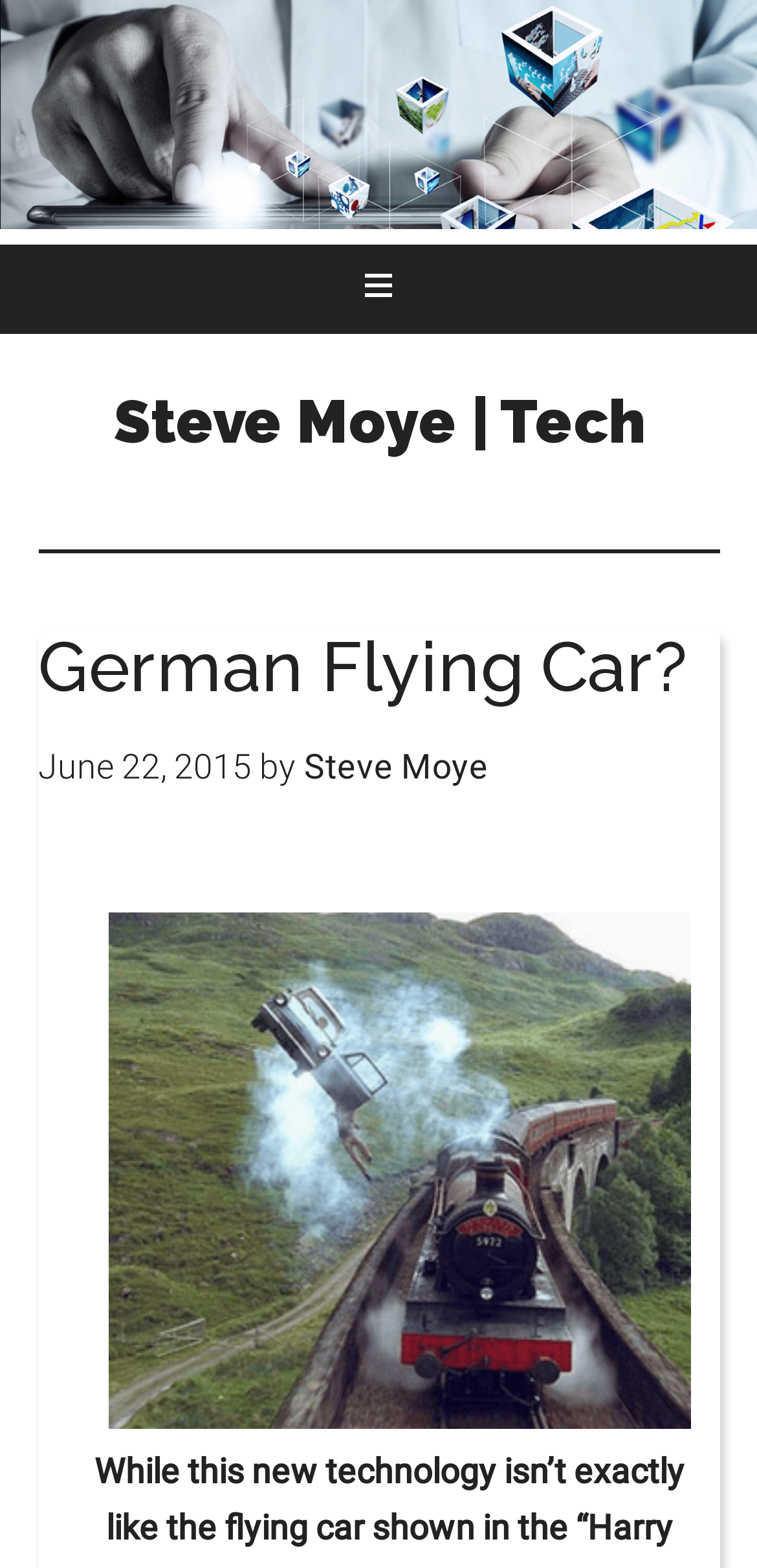Provide a brief response using a word or short phrase to this question:
What is the title of the image?

Steve Moye Flying Car